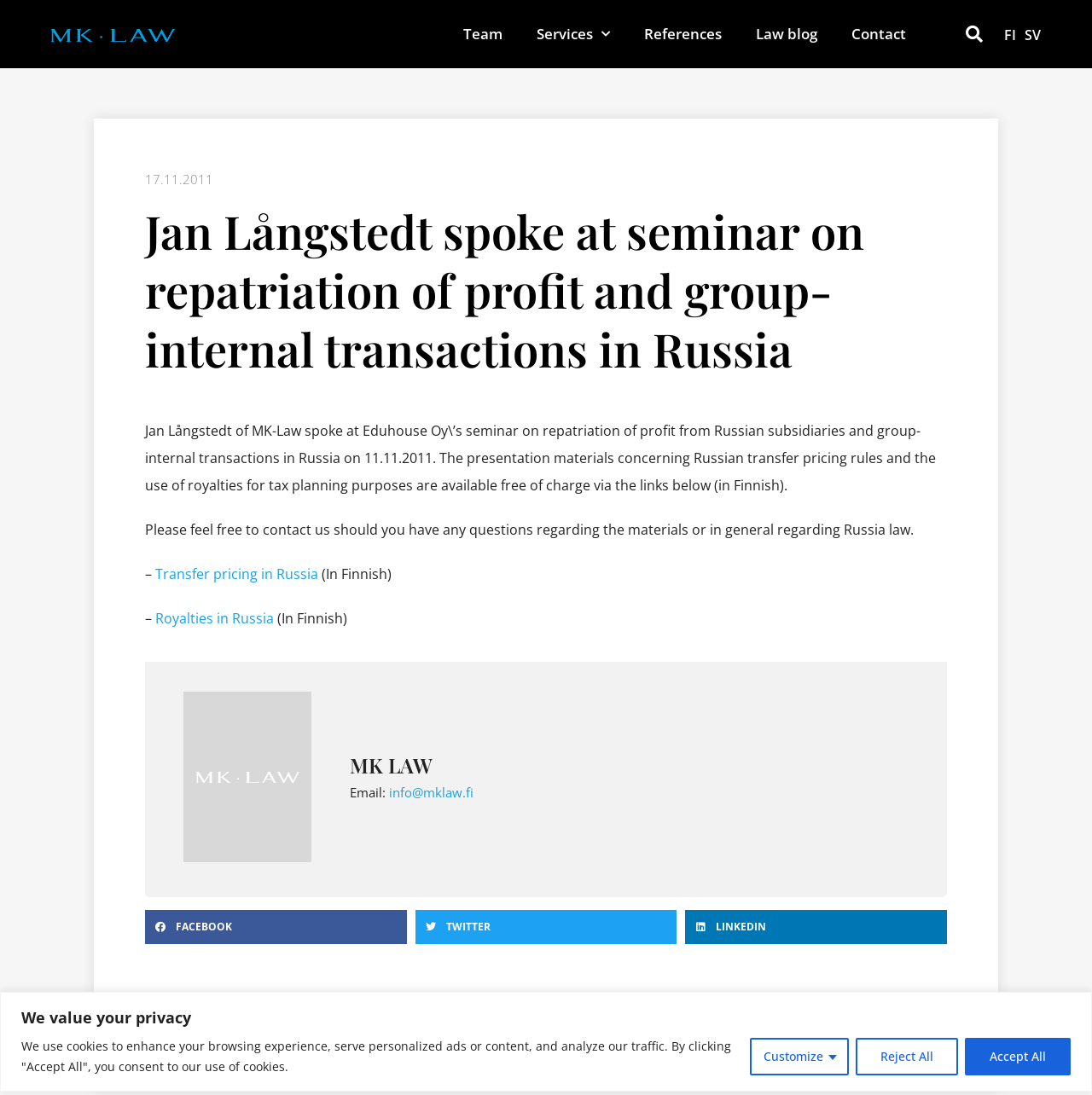What is the language of the presentation materials?
Please use the visual content to give a single word or phrase answer.

Finnish